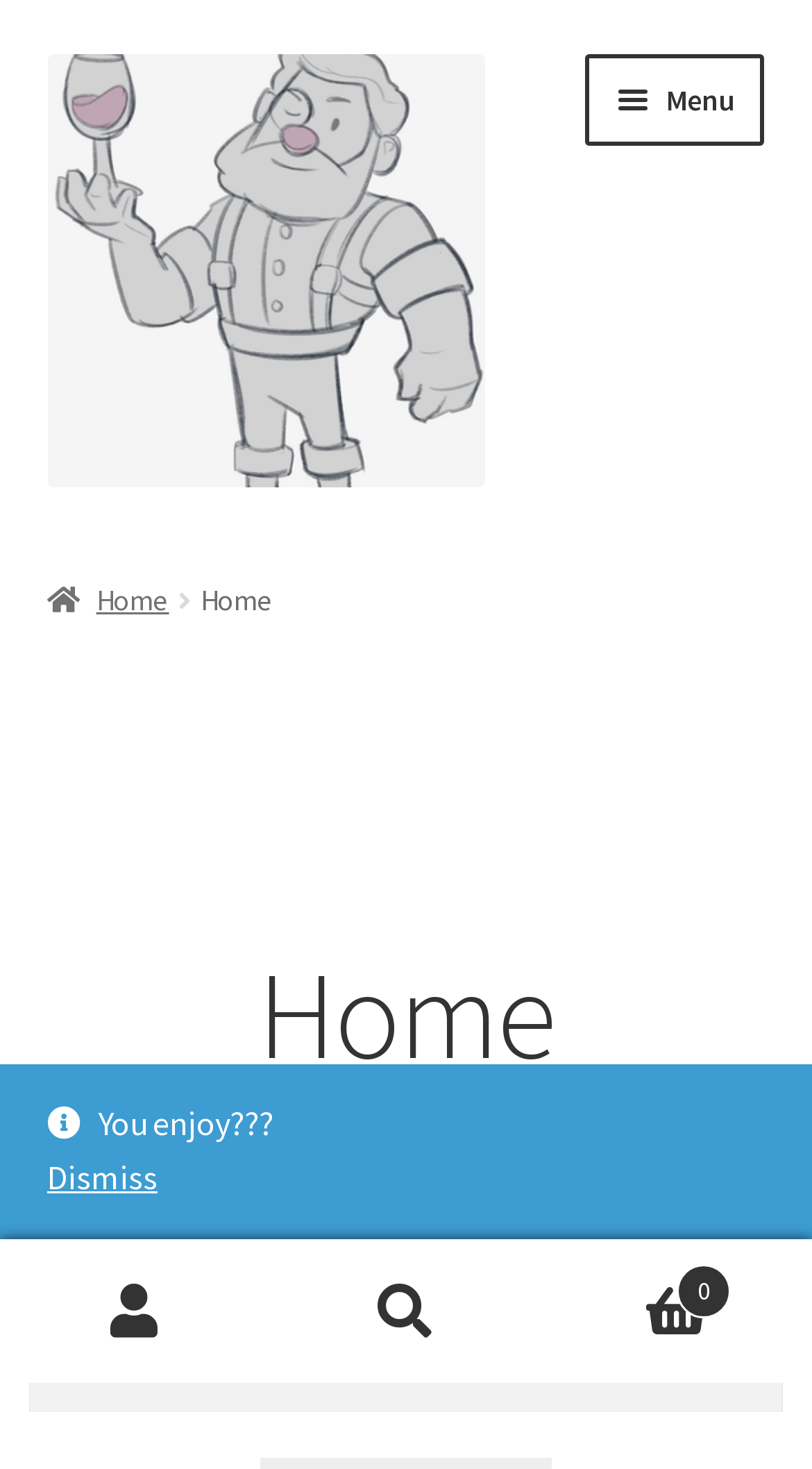What is the question being asked in the middle of the page?
Relying on the image, give a concise answer in one word or a brief phrase.

You enjoy???